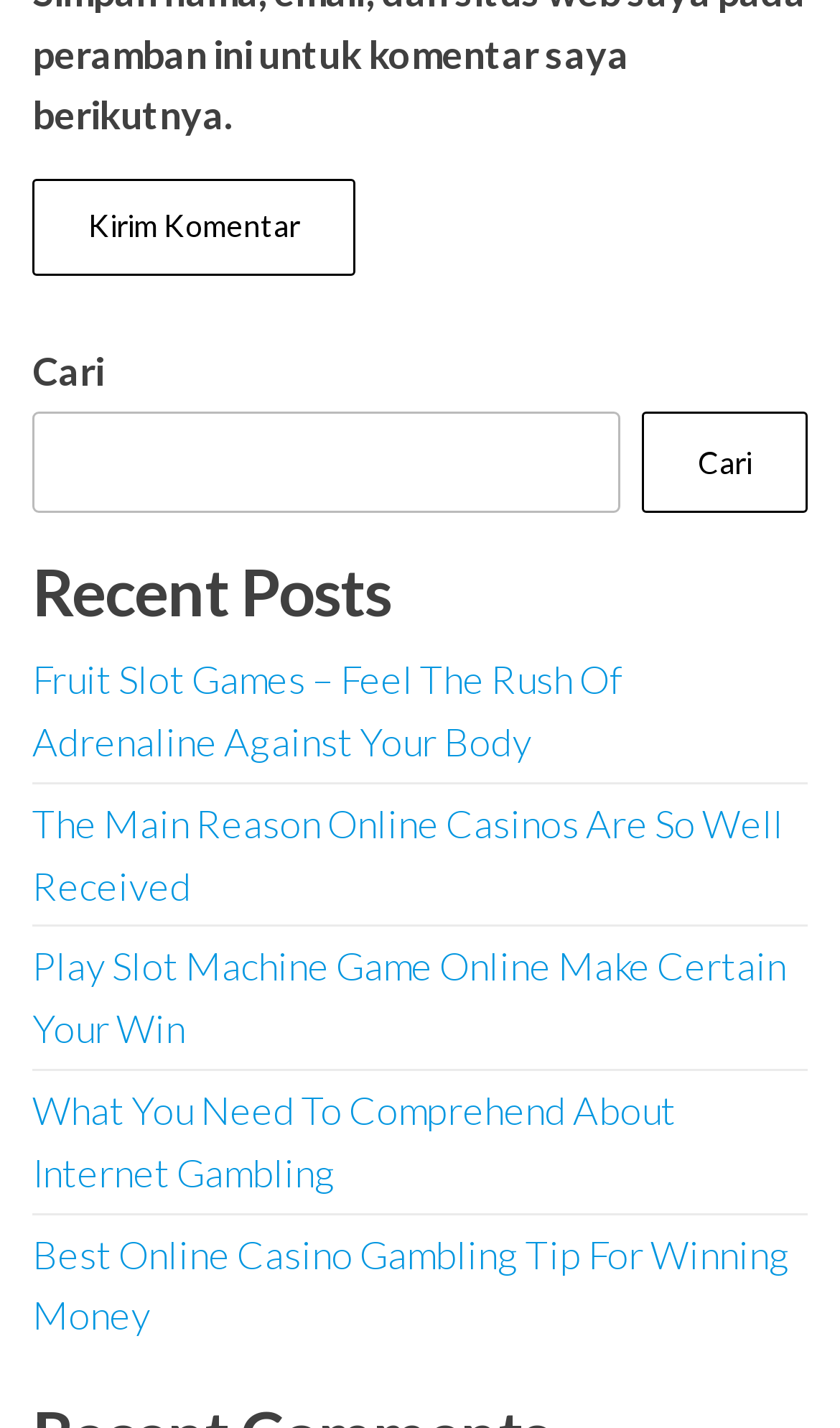Specify the bounding box coordinates of the area that needs to be clicked to achieve the following instruction: "submit a comment".

[0.038, 0.126, 0.423, 0.193]